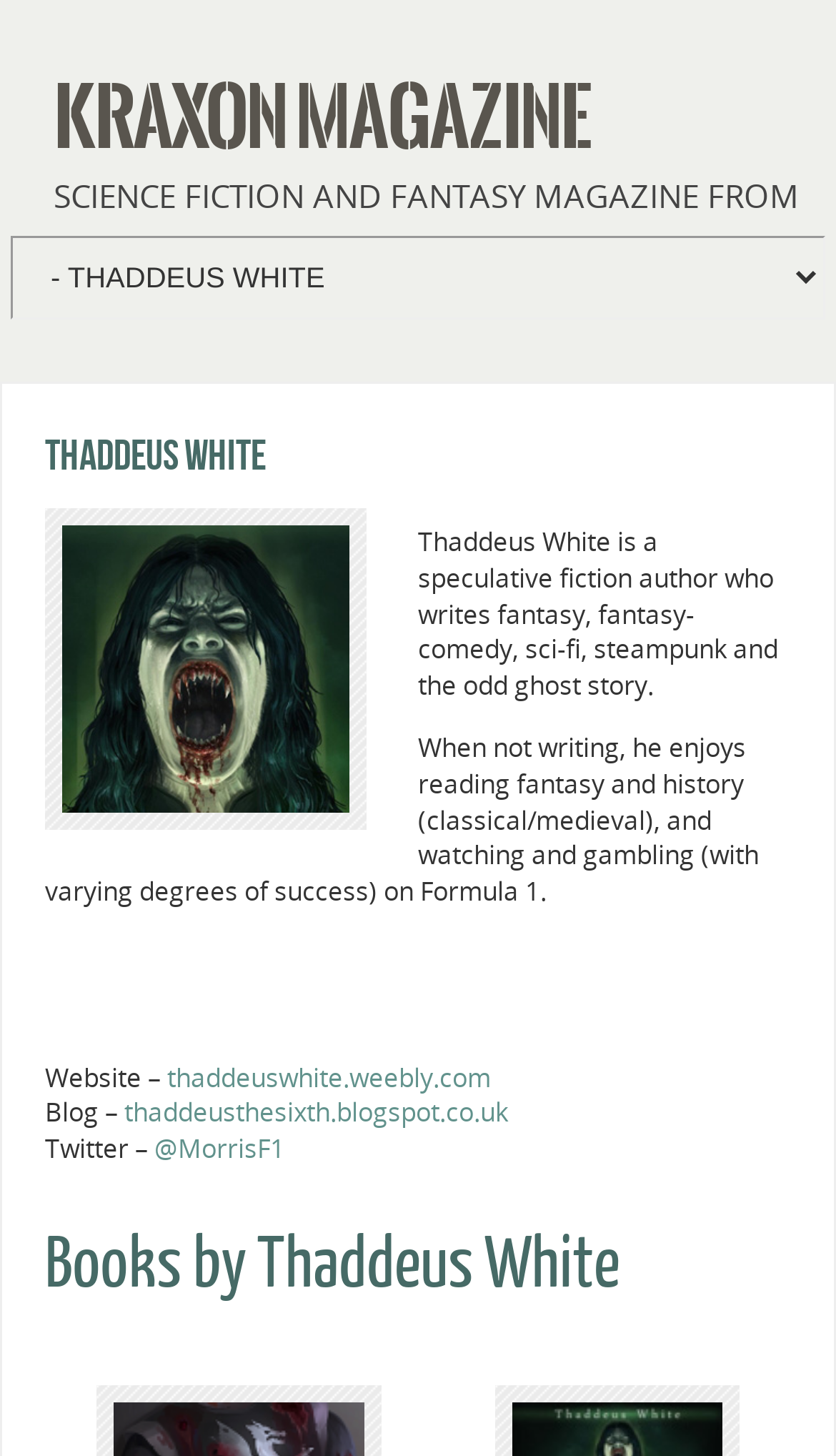Locate the bounding box of the UI element described by: "thaddeuswhite.weebly.com" in the given webpage screenshot.

[0.2, 0.727, 0.587, 0.752]